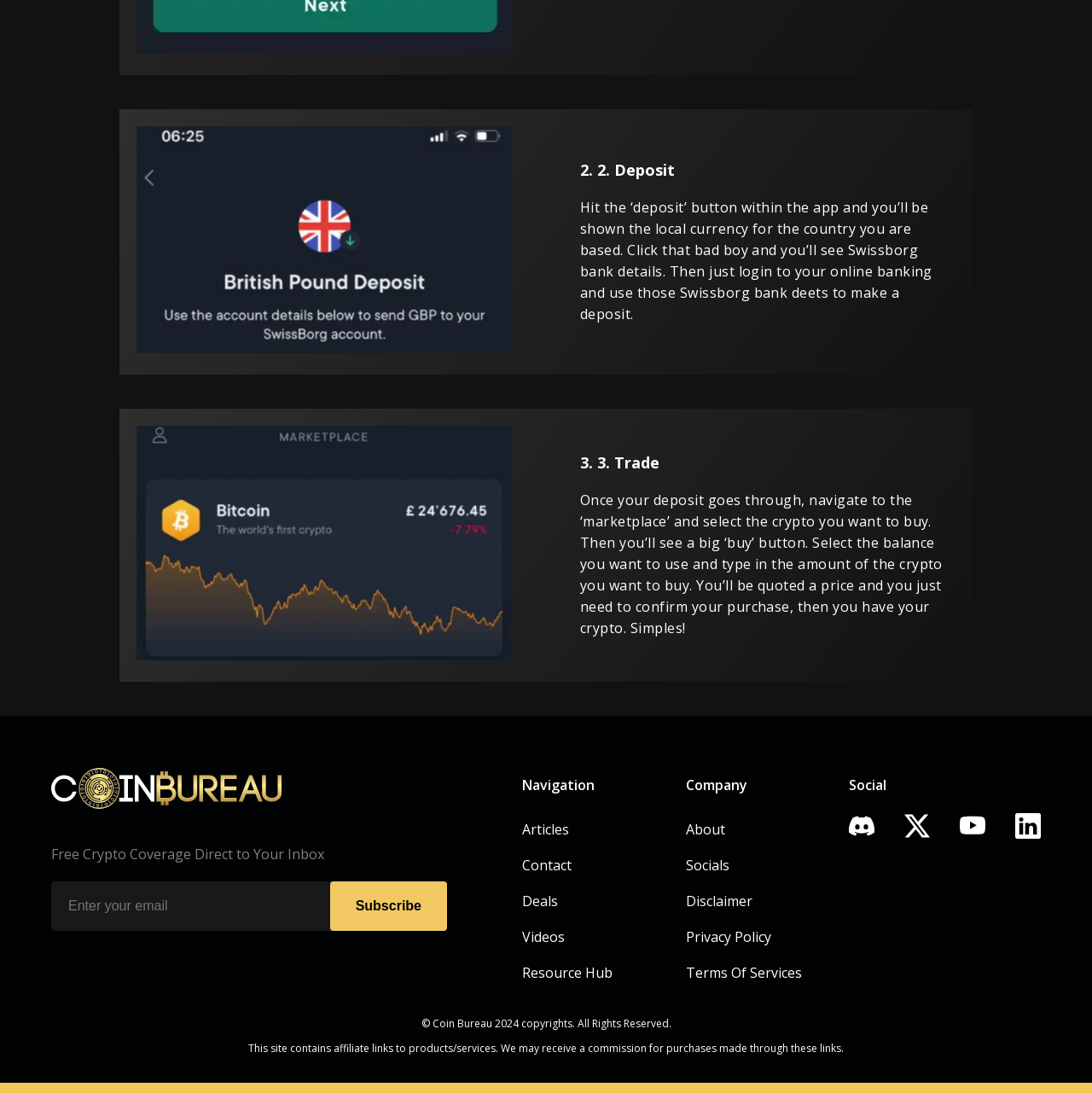Specify the bounding box coordinates of the element's area that should be clicked to execute the given instruction: "Subscribe". The coordinates should be four float numbers between 0 and 1, i.e., [left, top, right, bottom].

[0.302, 0.807, 0.409, 0.852]